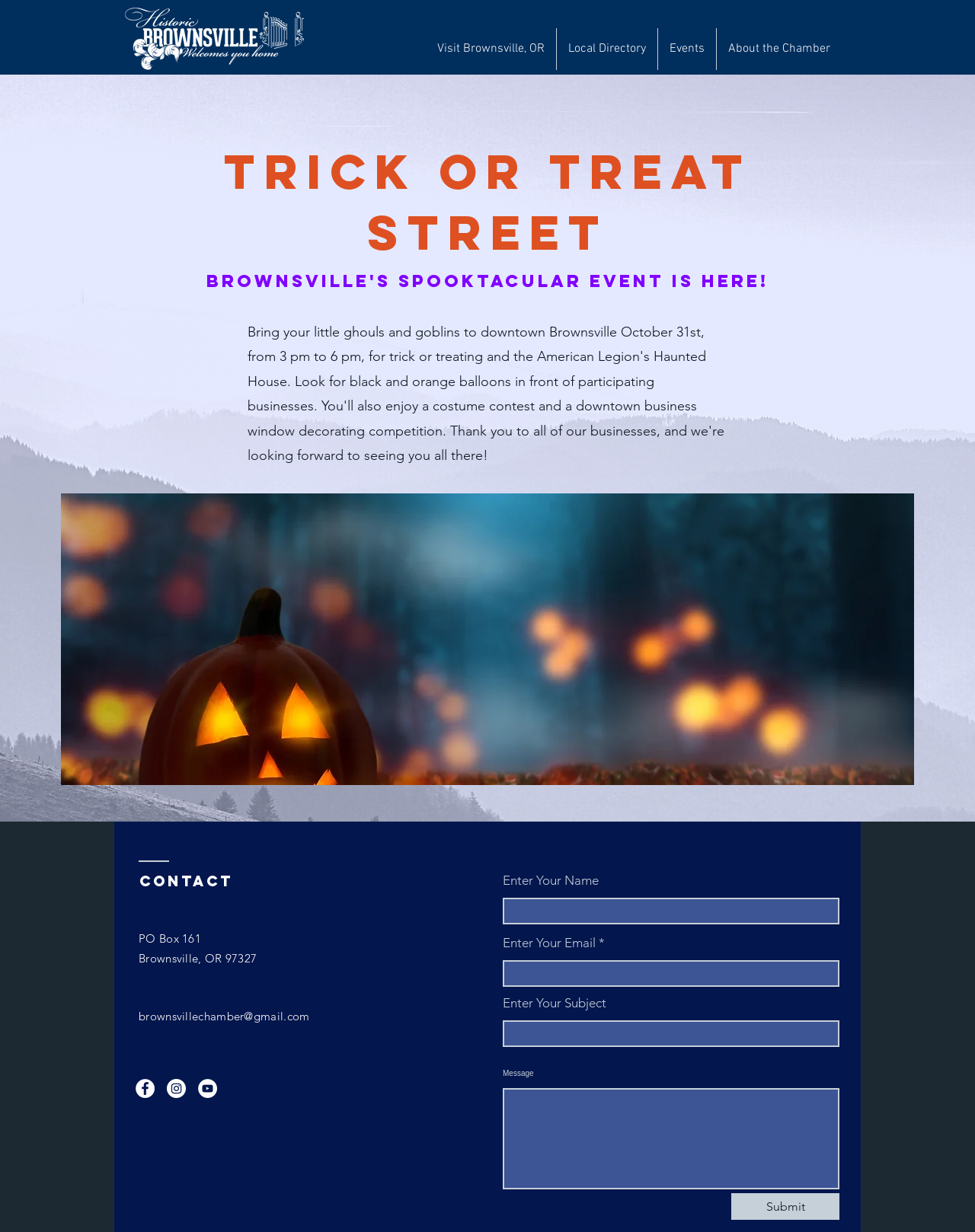Please identify the bounding box coordinates of the area that needs to be clicked to fulfill the following instruction: "Enter your name."

[0.516, 0.729, 0.861, 0.751]